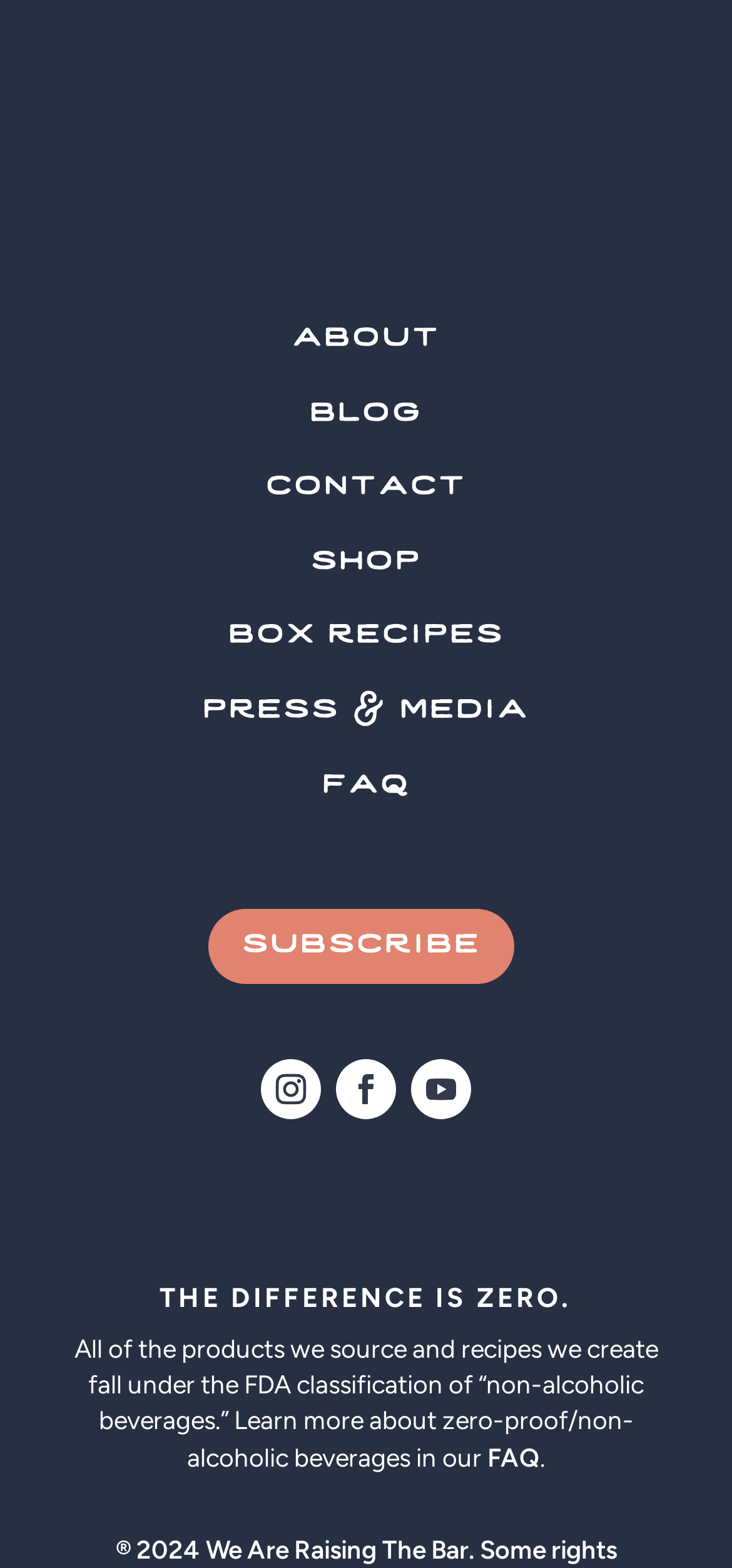Please identify the bounding box coordinates of the element's region that I should click in order to complete the following instruction: "read blog". The bounding box coordinates consist of four float numbers between 0 and 1, i.e., [left, top, right, bottom].

[0.377, 0.24, 0.623, 0.288]